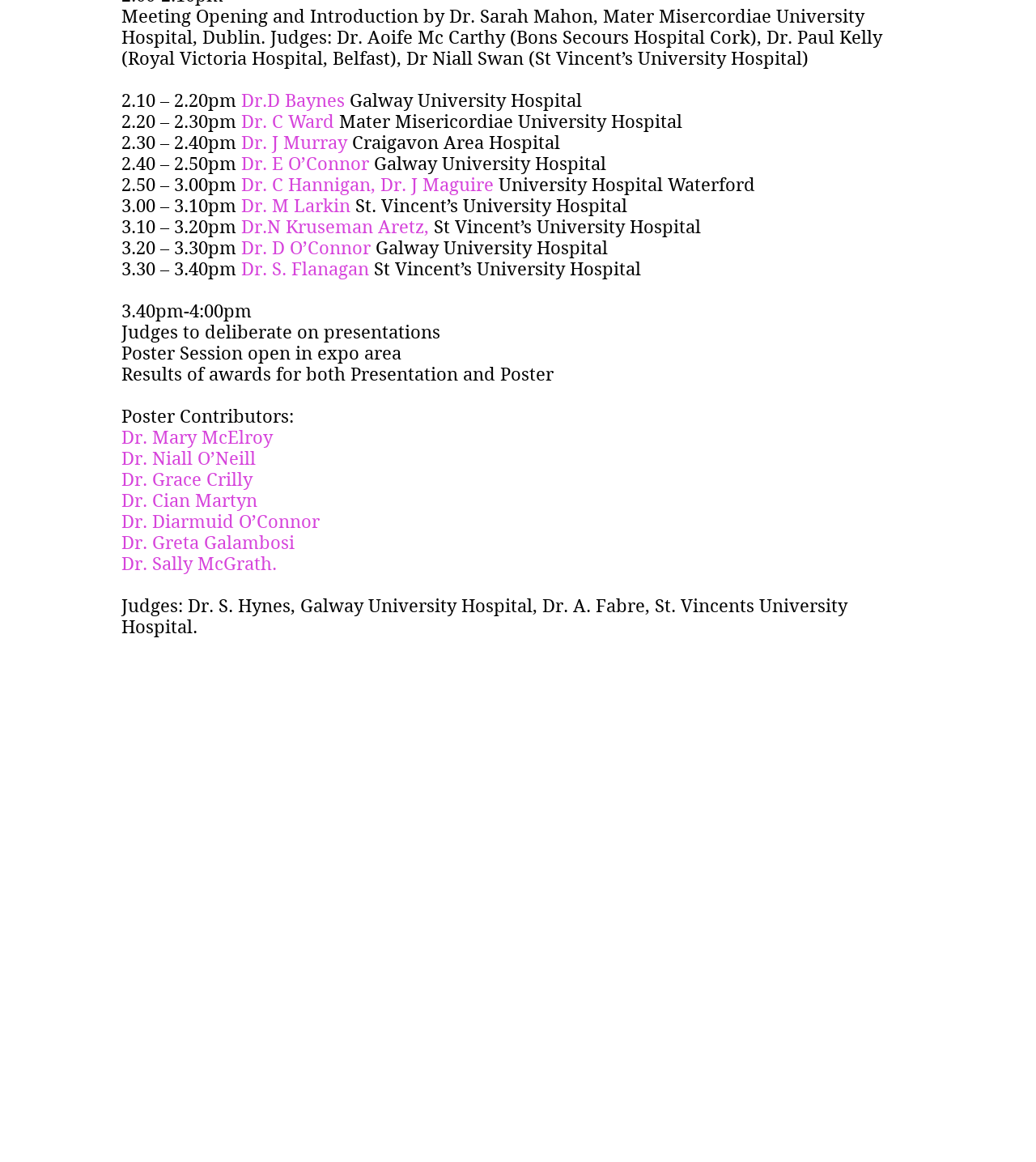What is the purpose of the 3.40pm-4:00pm time slot?
Please provide a single word or phrase answer based on the image.

Judges to deliberate on presentations